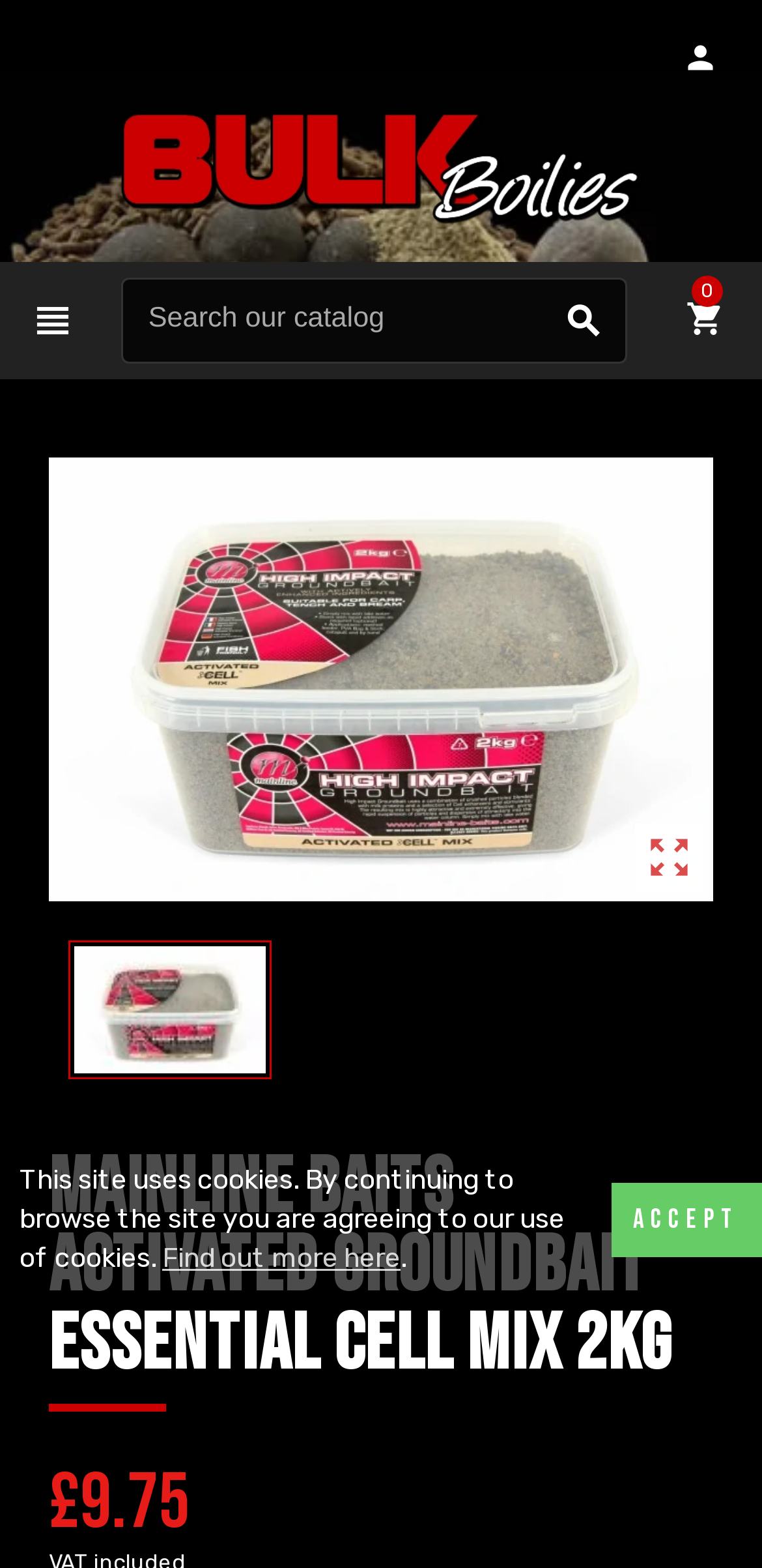Is the product selected by default? Refer to the image and provide a one-word or short phrase answer.

No